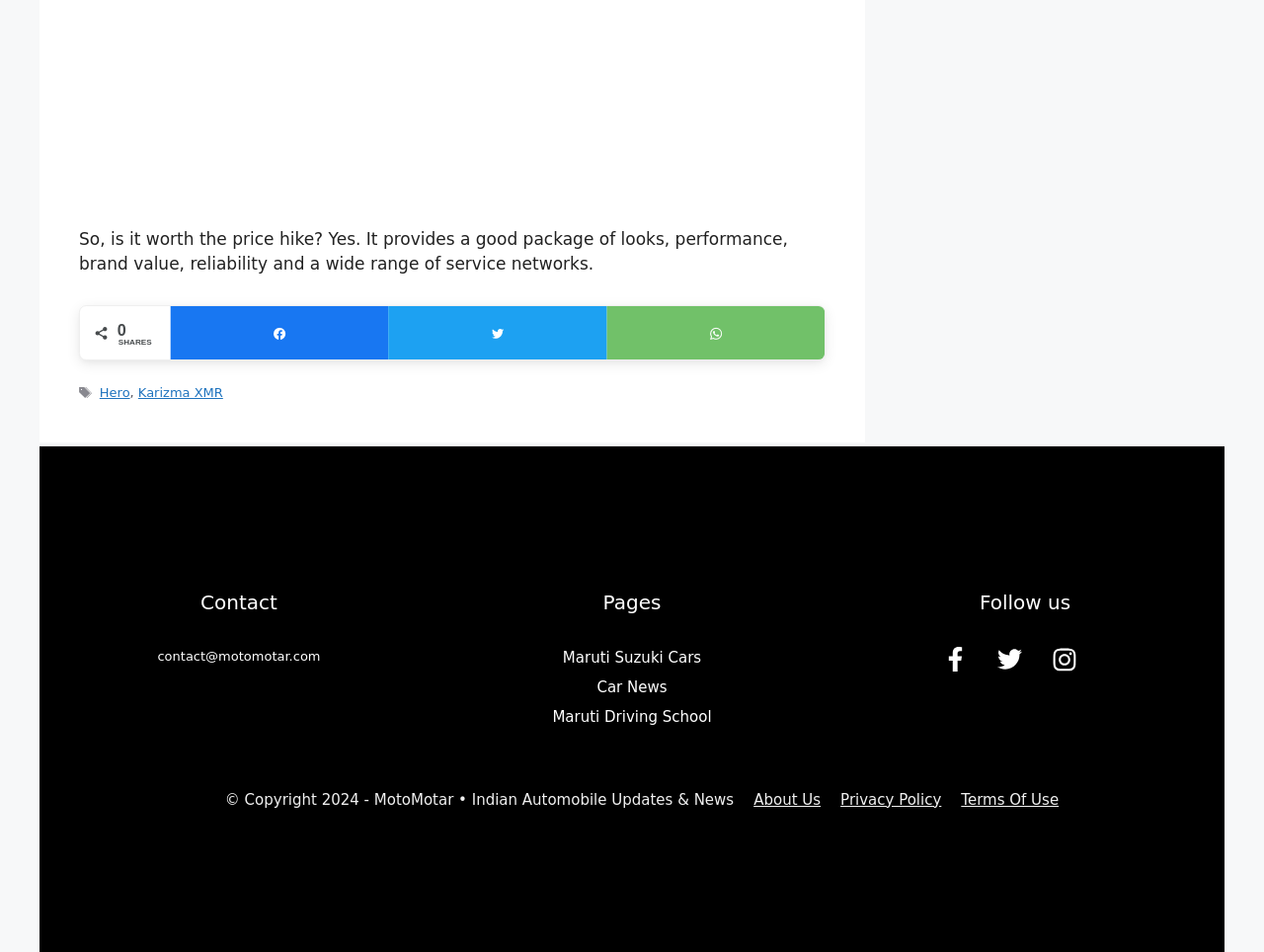What is the purpose of the links at the bottom of the page?
Please answer the question as detailed as possible.

The links at the bottom of the page are part of the footer section. They include links to 'Contact', 'About Us', 'Privacy Policy', and 'Terms Of Use'. These links are likely intended to provide additional information about the website and its creators, as well as to facilitate communication with the website owners.